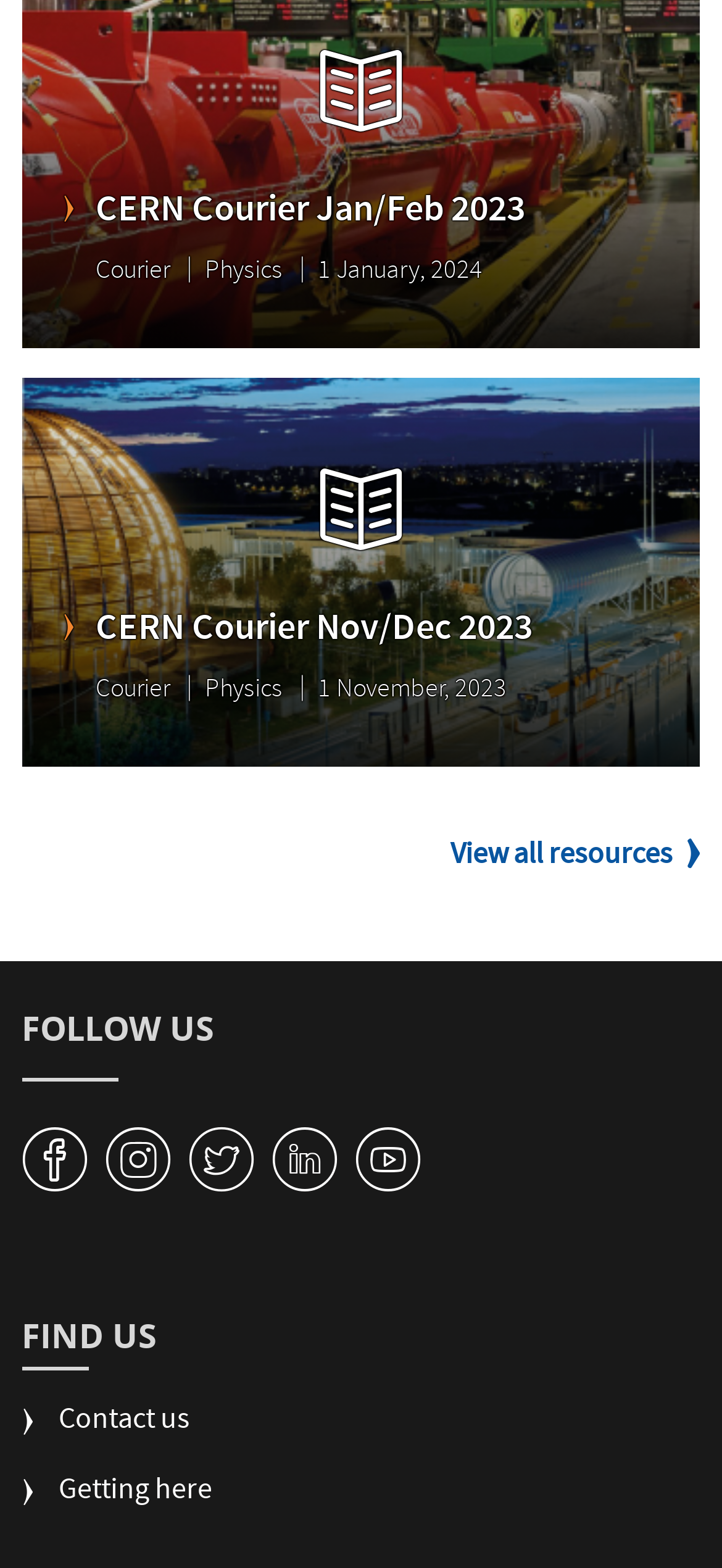How many CERN Courier issues are listed?
Please craft a detailed and exhaustive response to the question.

I counted the number of headings with the text 'j CERN Courier' followed by a date range, which are two: 'j CERN Courier Jan/Feb 2023' and 'j CERN Courier Nov/Dec 2023'.